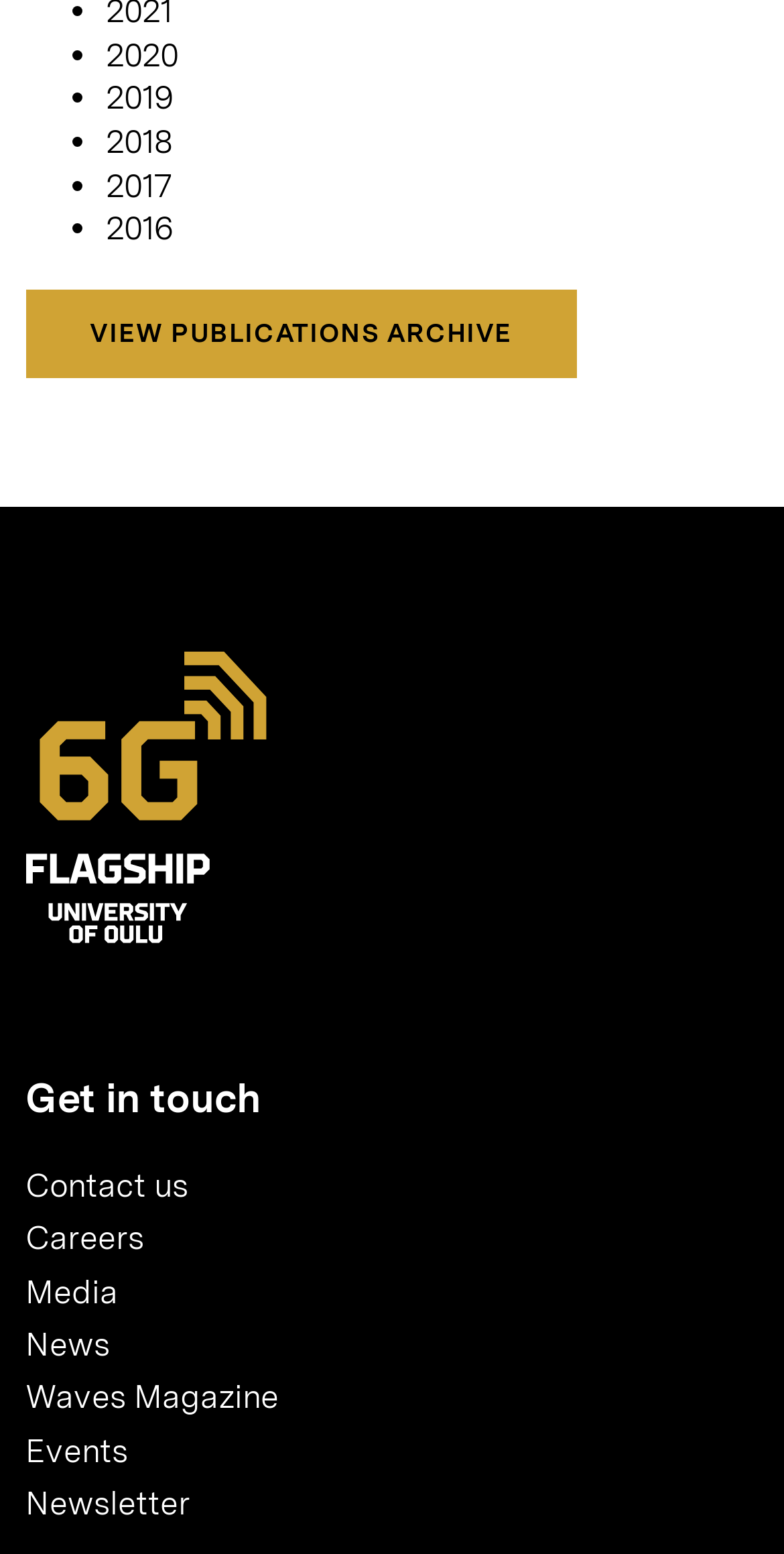Determine the bounding box coordinates of the area to click in order to meet this instruction: "Get in touch".

[0.033, 0.69, 0.926, 0.725]